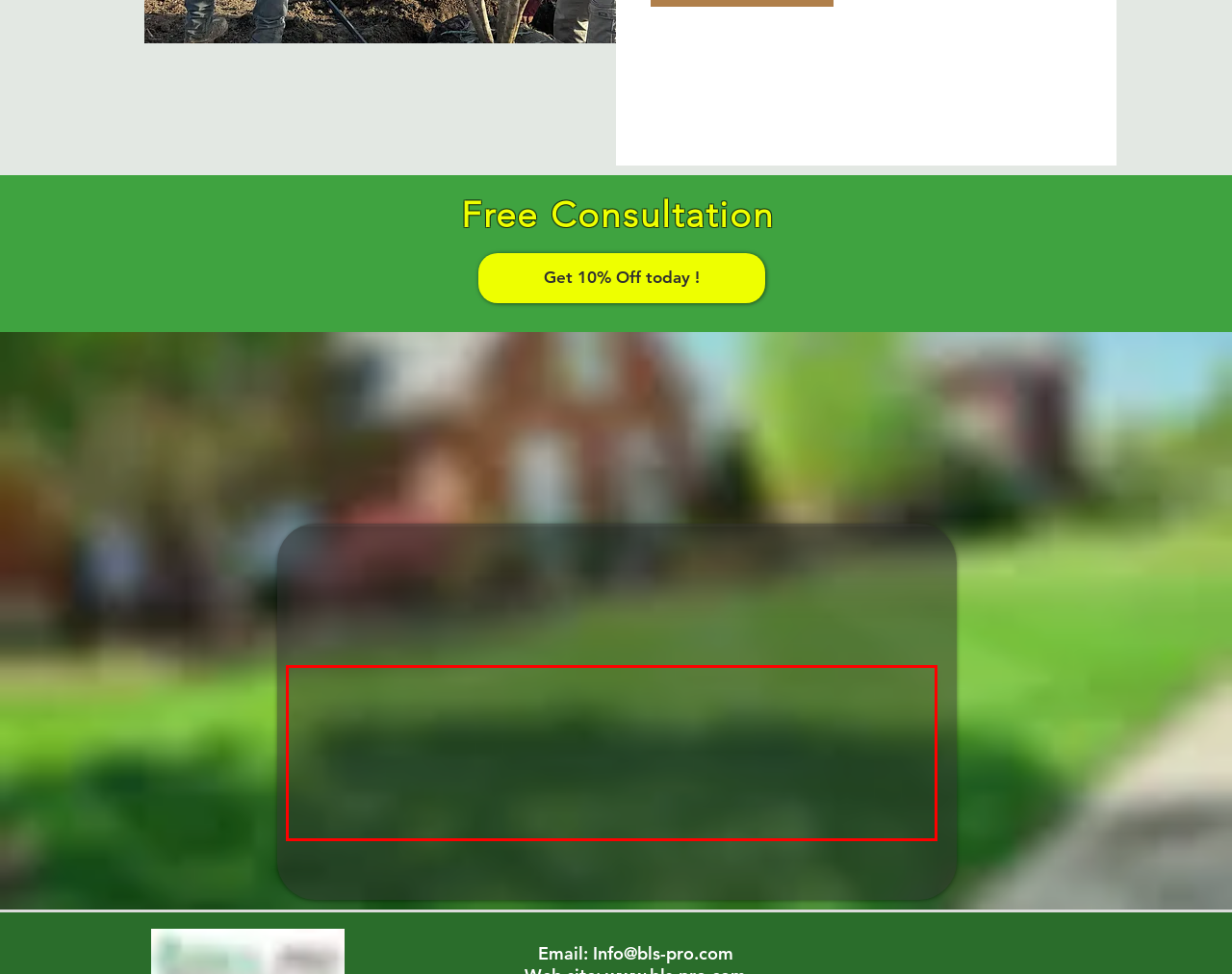Review the screenshot of the webpage and recognize the text inside the red rectangle bounding box. Provide the extracted text content.

At we take pride in being a trusted leader in the landscaping industry. With a reputation for excellence and a commitment to quality craftsmanship, we specialize in creating outdoor environments that surpass expectations. Our team of skilled professionals is dedicated to delivering exceptional results, ensuring that every project is completed to the highest standards. From concept to completion, you can rely on us to transform your outdoor space into a stunning oasis that enhances the beauty and value of your property. Experience the difference with BLS-PRO LLC.